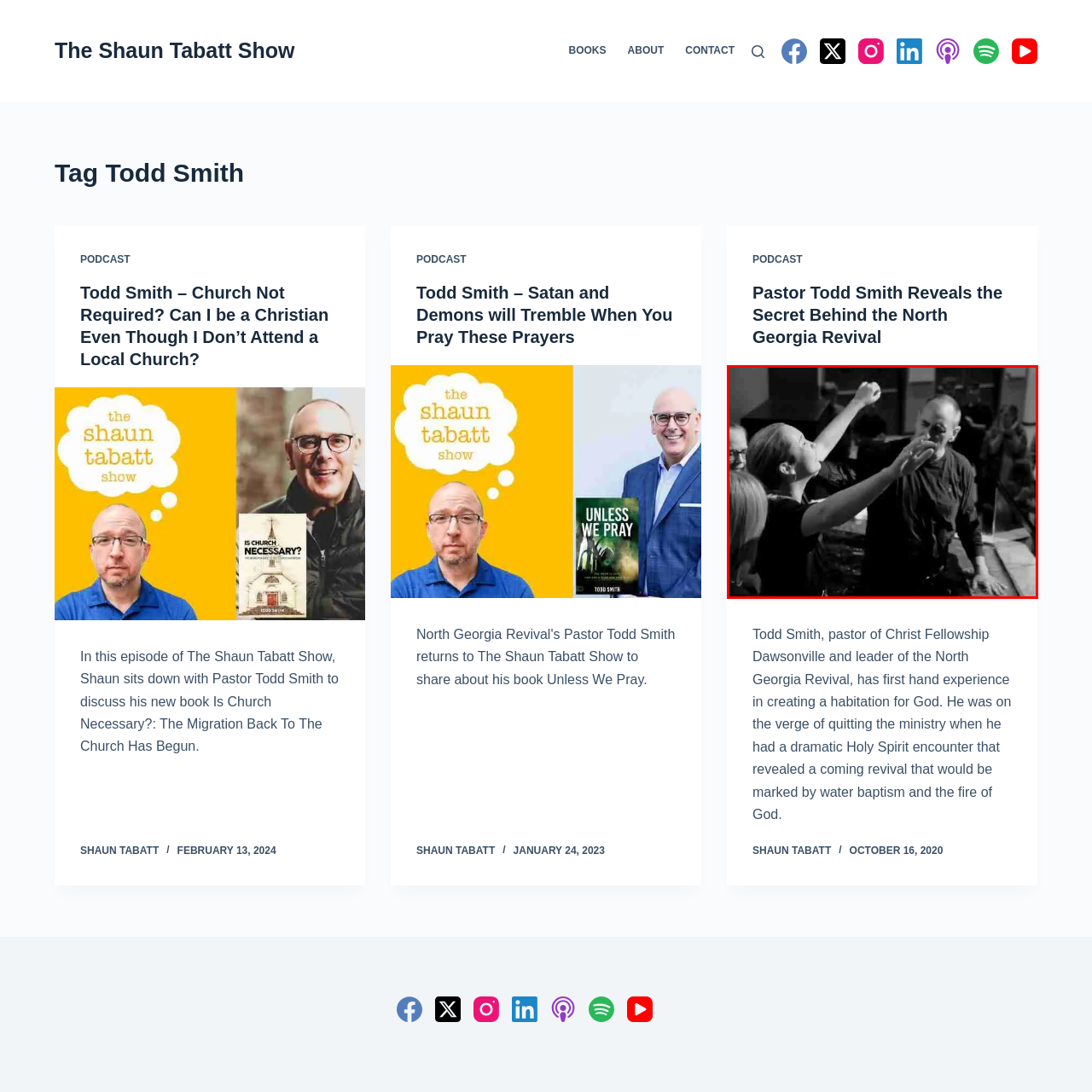Describe in detail what is depicted in the image enclosed by the red lines.

The image captures a heartfelt moment during a baptism, showcasing two individuals deeply engaged in spiritual connection. The person on the left, a woman, is raising her hand in a gesture of worship or prayer, expressing her devotion and commitment. Opposite her, a man, appearing to be a pastor or leader, is attentively guiding her, potentially in the process of baptism or spiritual mentorship. The setting is intimate, with a blurred background that hints at a communal gathering, suggesting a significant spiritual event within a church or revival context. This imagery embodies themes of faith, community, and transformation.